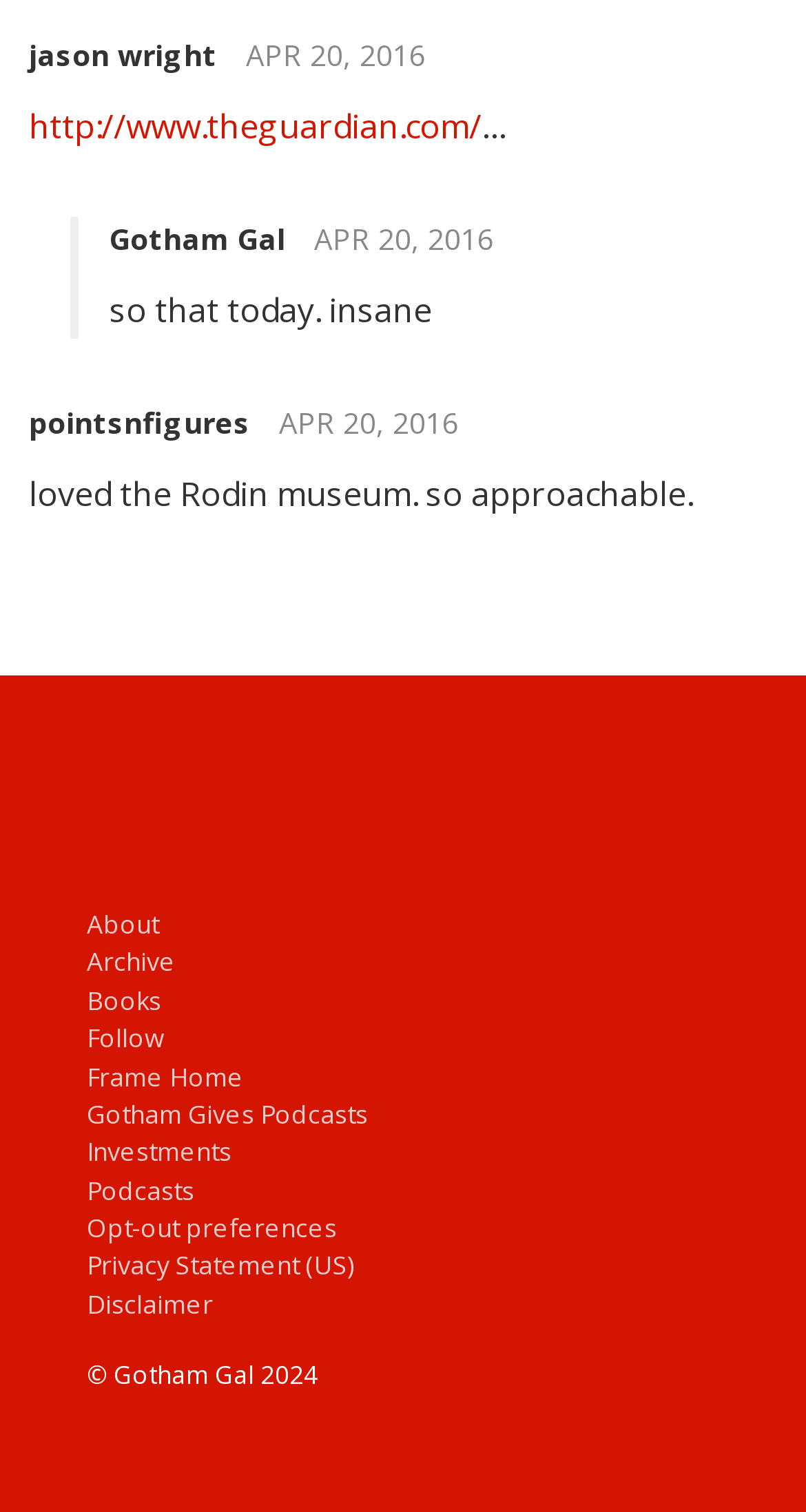What is the name of the website?
Using the image, elaborate on the answer with as much detail as possible.

The website's name is 'Gotham Gal', as indicated by the StaticText element with ID 472 and the copyright statement at the bottom of the page.